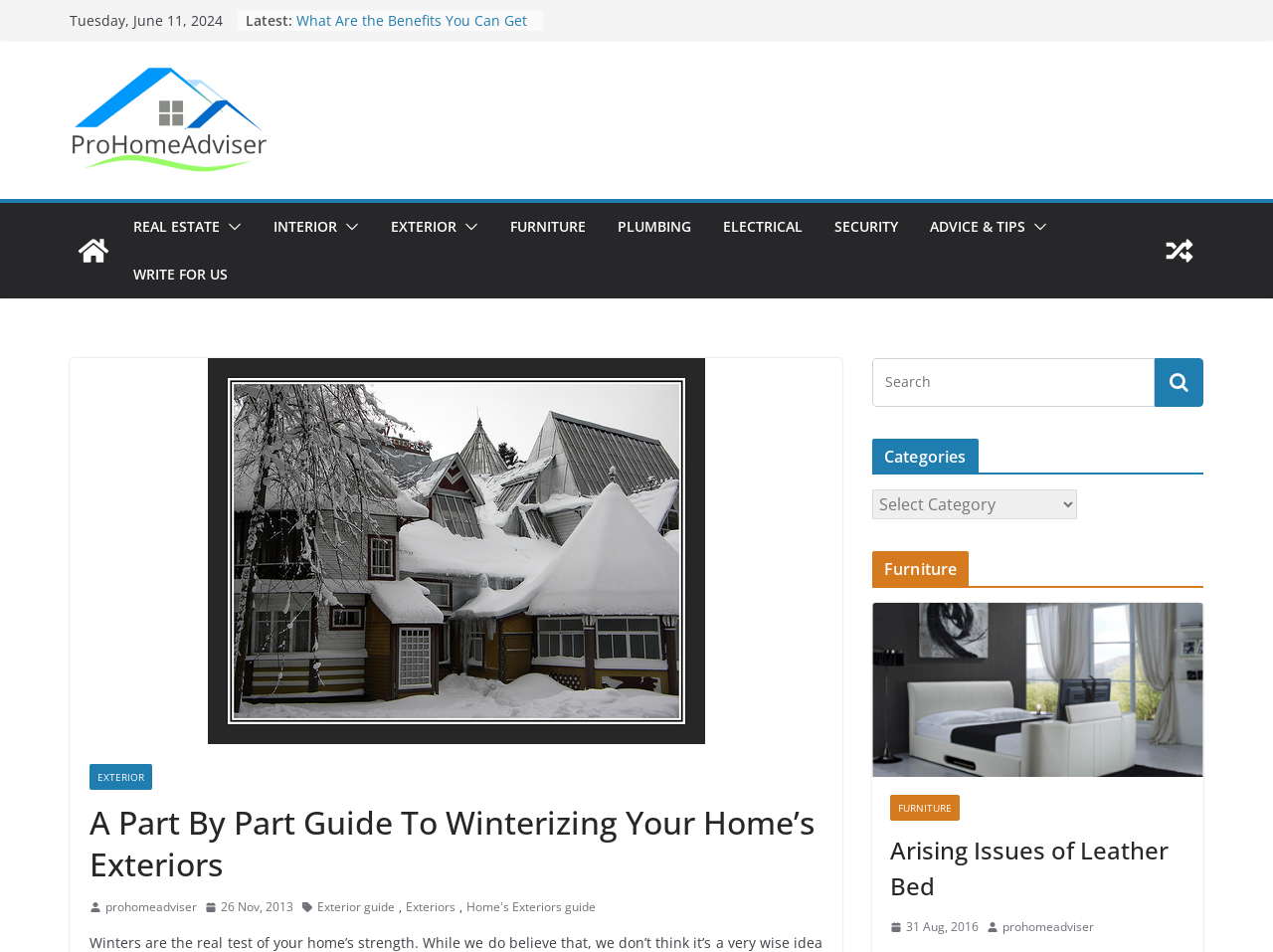Give a one-word or one-phrase response to the question:
How many links are there in the section 'Categories'?

5